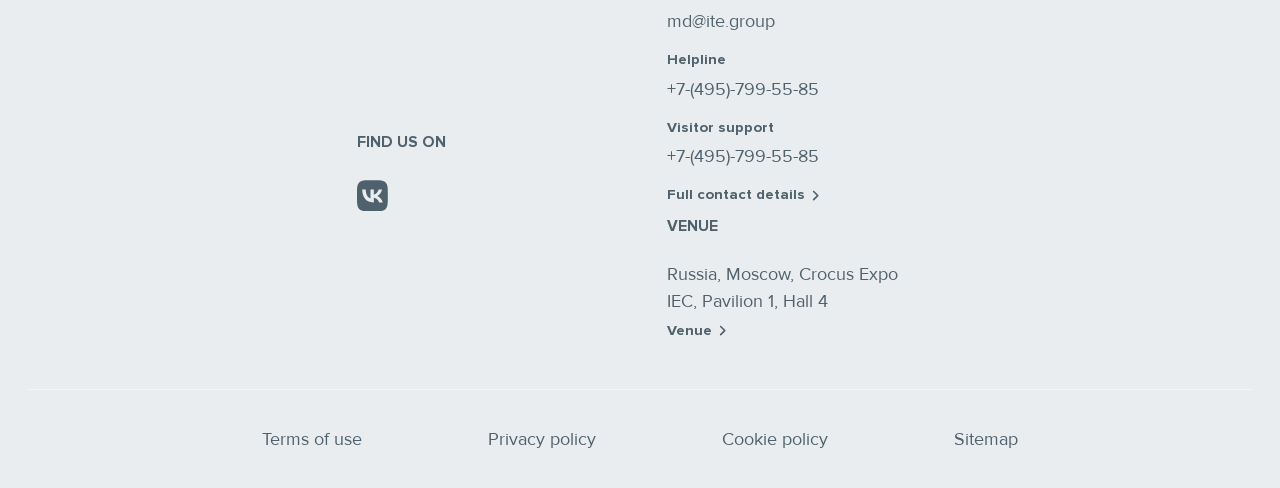Please specify the bounding box coordinates of the area that should be clicked to accomplish the following instruction: "visit living section". The coordinates should consist of four float numbers between 0 and 1, i.e., [left, top, right, bottom].

None